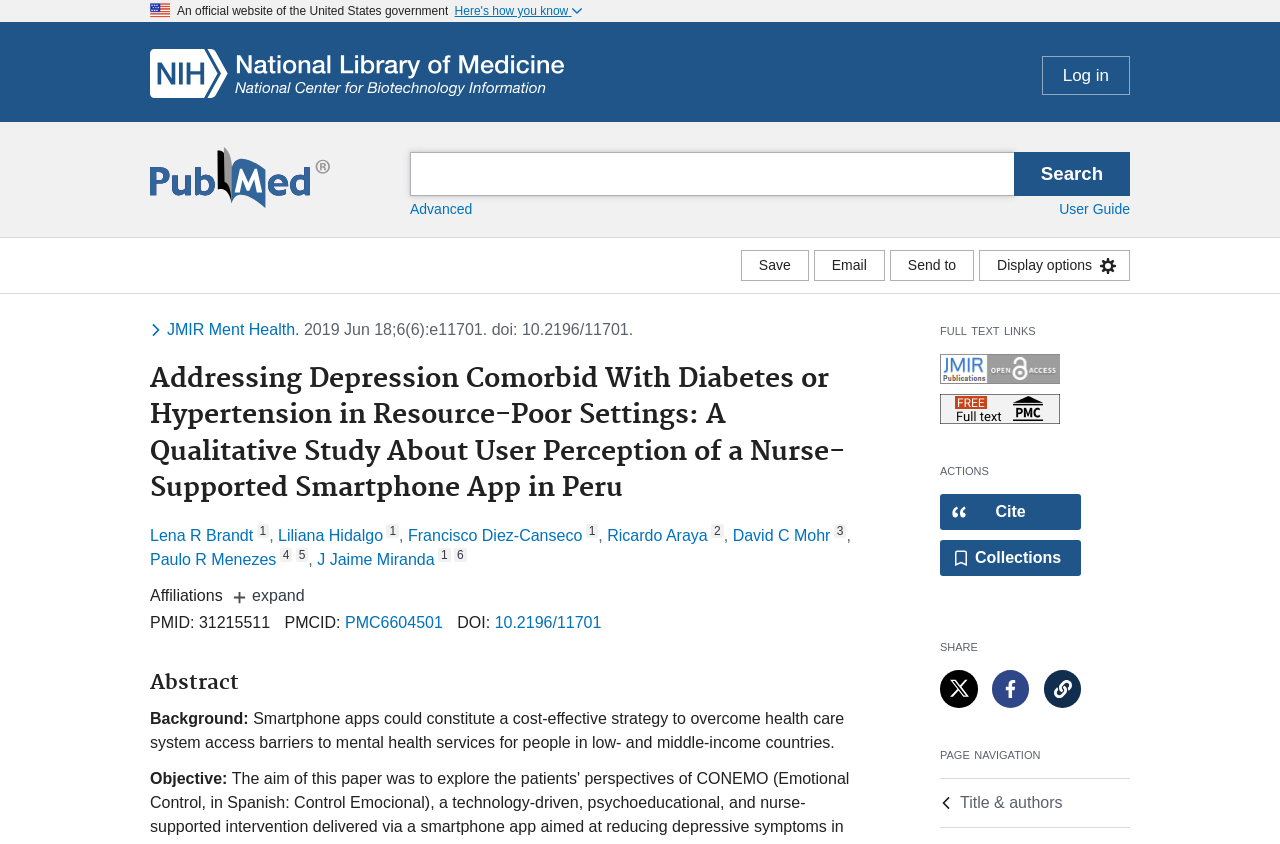Could you determine the bounding box coordinates of the clickable element to complete the instruction: "Search for a term"? Provide the coordinates as four float numbers between 0 and 1, i.e., [left, top, right, bottom].

[0.32, 0.18, 0.792, 0.232]